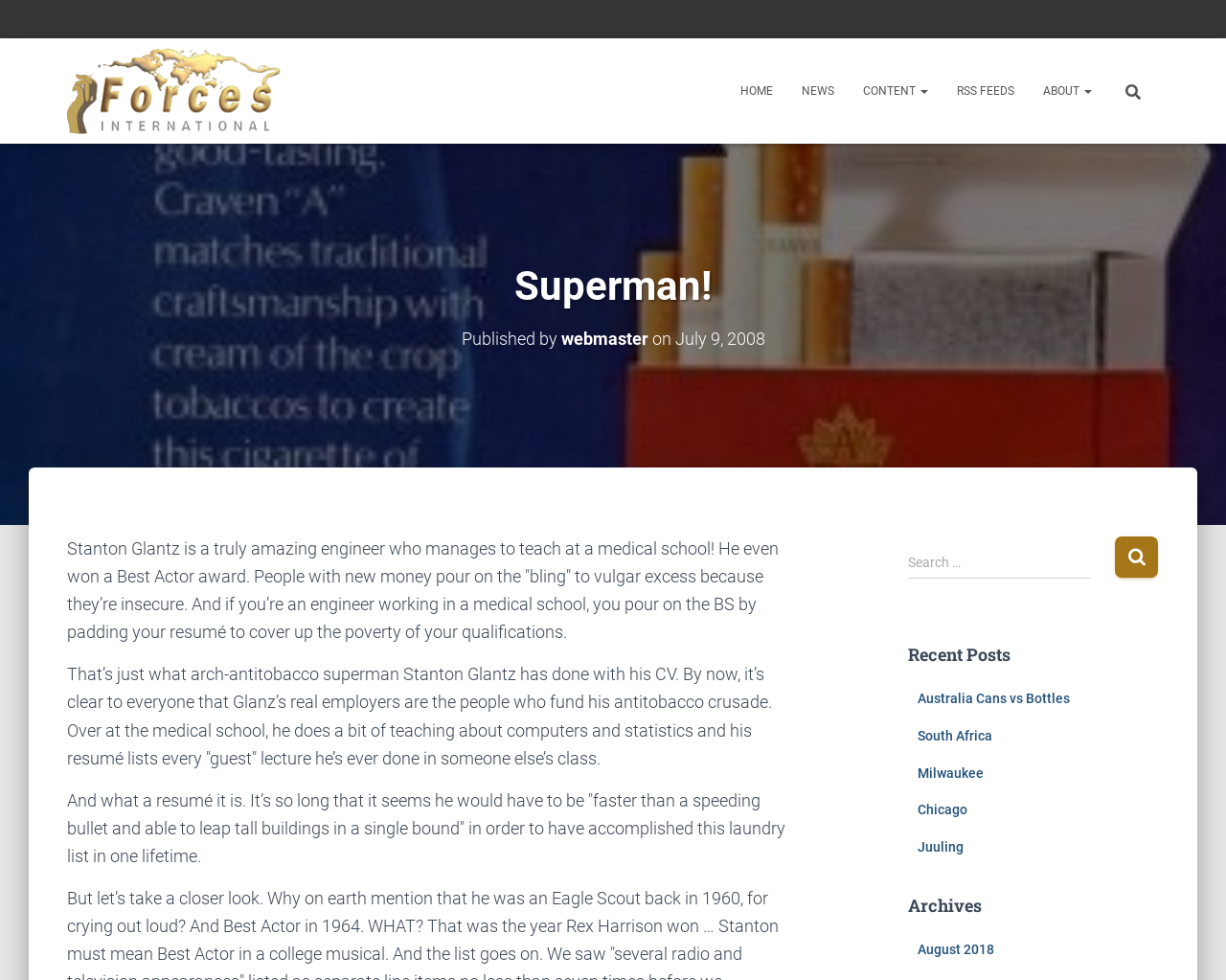With reference to the image, please provide a detailed answer to the following question: What is the name of the website?

I determined the answer by looking at the link element with the text 'Forces International' at the top of the webpage, which suggests that it is the name of the website.